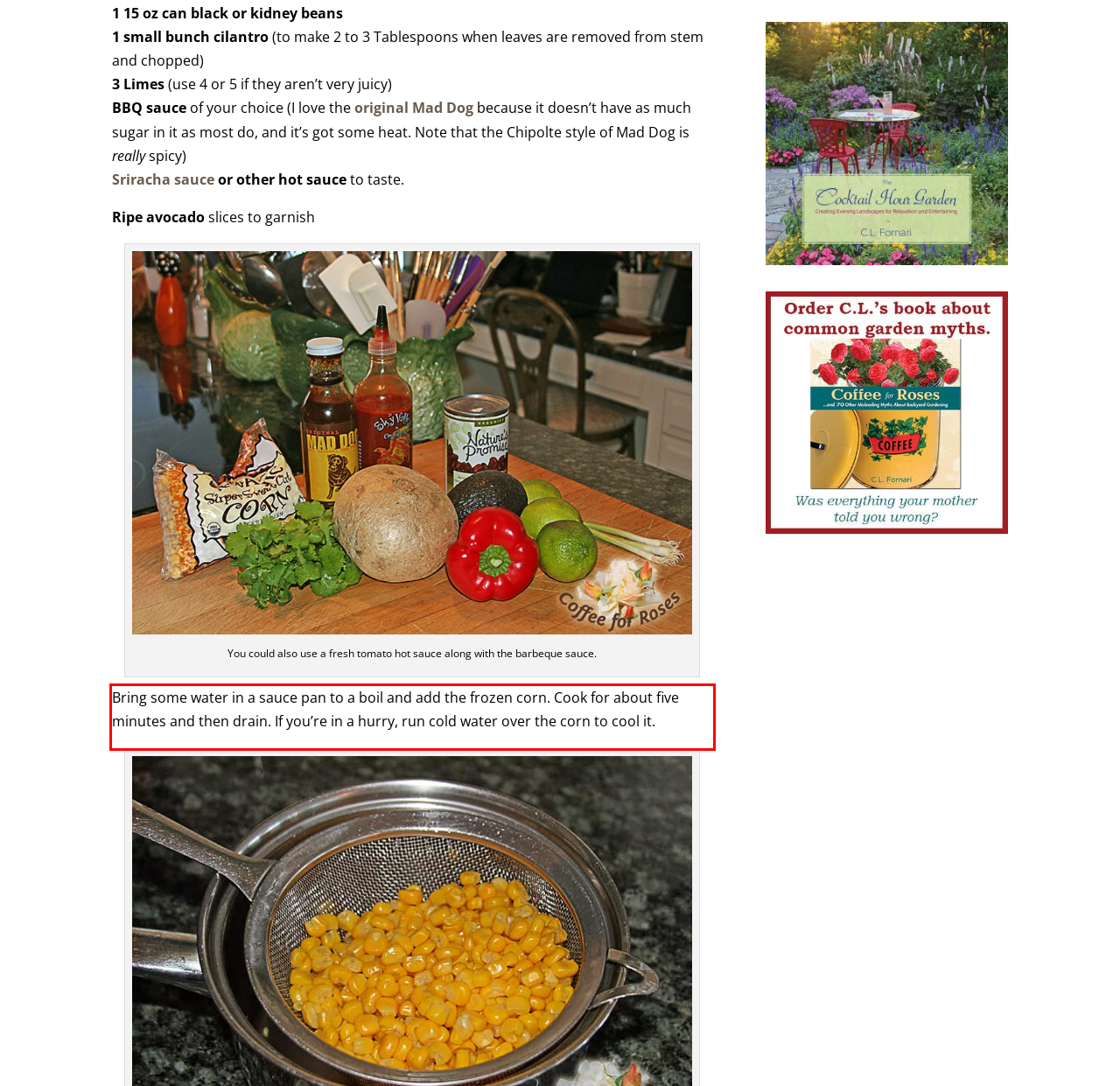You are given a screenshot of a webpage with a UI element highlighted by a red bounding box. Please perform OCR on the text content within this red bounding box.

Bring some water in a sauce pan to a boil and add the frozen corn. Cook for about five minutes and then drain. If you’re in a hurry, run cold water over the corn to cool it.